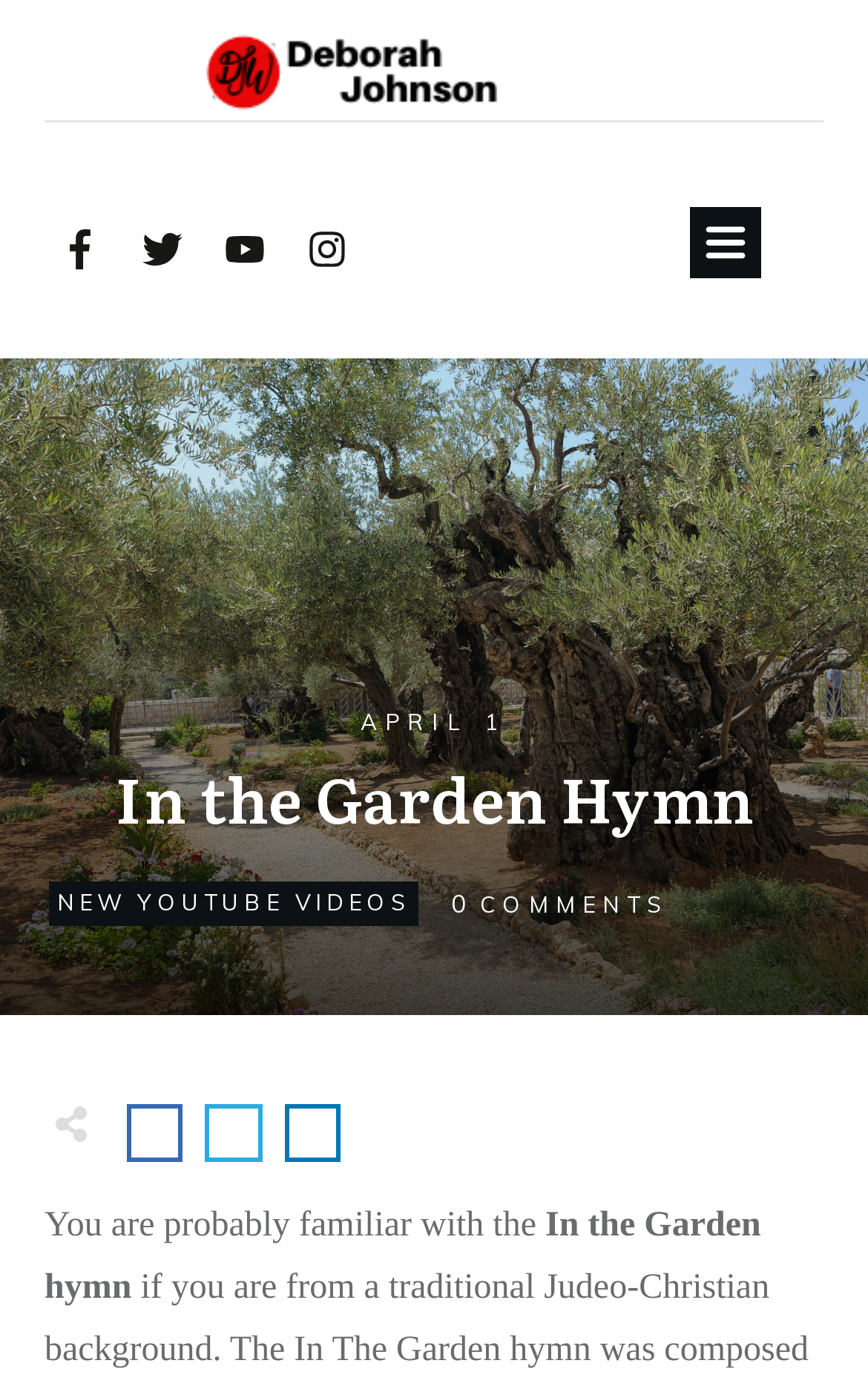Using floating point numbers between 0 and 1, provide the bounding box coordinates in the format (top-left x, top-left y, bottom-right x, bottom-right y). Locate the UI element described here: New YouTube Videos

[0.065, 0.638, 0.471, 0.659]